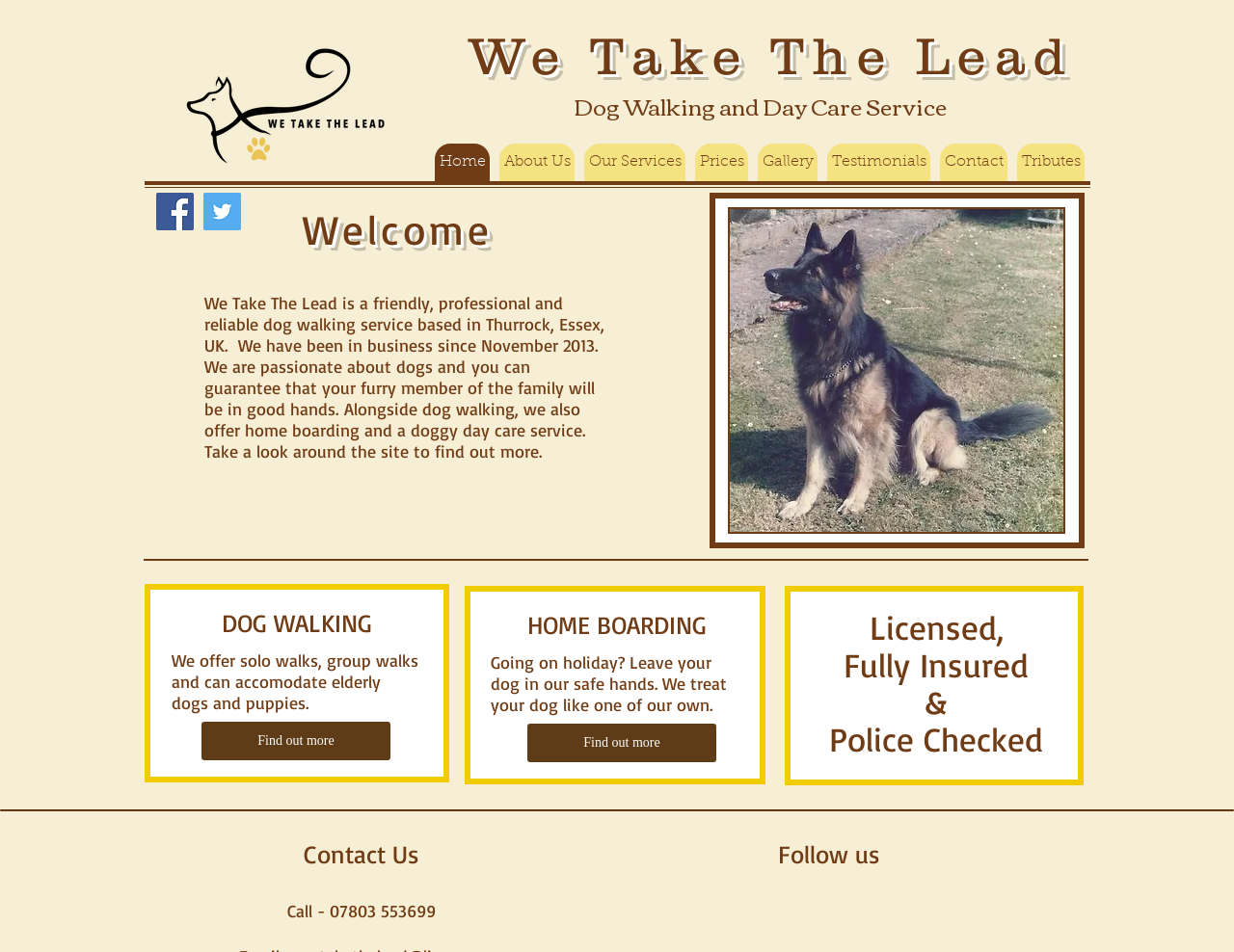Explain in detail what is displayed on the webpage.

The webpage is about "We Take The Lead", a dog walking and day care service based in Thurrock, Essex, UK. At the top of the page, there is a heading with the company name, followed by a smaller heading that describes the service. Below these headings, there is a navigation menu with links to different sections of the website, including "Home", "About Us", "Our Services", "Prices", "Gallery", "Testimonials", "Contact", and "Tributes".

The main content of the page is divided into sections. The first section has a paragraph of text that introduces the company and its services, including dog walking, home boarding, and doggy day care. Below this text, there are three sections, each with a heading and a brief description. The first section is about dog walking, and it mentions that they offer solo walks, group walks, and can accommodate elderly dogs and puppies. There is a "Find out more" link below this section.

The second section is about home boarding, and it describes the service as a safe and trustworthy option for dog owners who are going on holiday. There is another "Find out more" link below this section. The third section lists the company's credentials, including being licensed, fully insured, and police checked.

On the left side of the page, there is a social bar with links to Facebook and Twitter, each represented by a social icon. At the bottom of the page, there is a "Contact Us" section with a phone number and a "Follow us" section with links to social media.